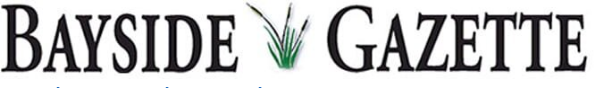Provide a thorough and detailed caption for the image.

The image features the logo of the "Bayside Gazette," a local newspaper that covers news and events in the Berlin, Ocean Pines, Snow Hill, and Pocomoke areas of Worcester County. The logo is elegantly styled, with the name "Bayside" prominently displayed alongside "Gazette," accompanied by a graphic representation of green grass or blades, symbolizing the natural beauty and coastal themes characteristic of the region. This logo serves as a visual identifier for the newspaper, which aims to keep the community informed about local happenings, developments, and important issues.